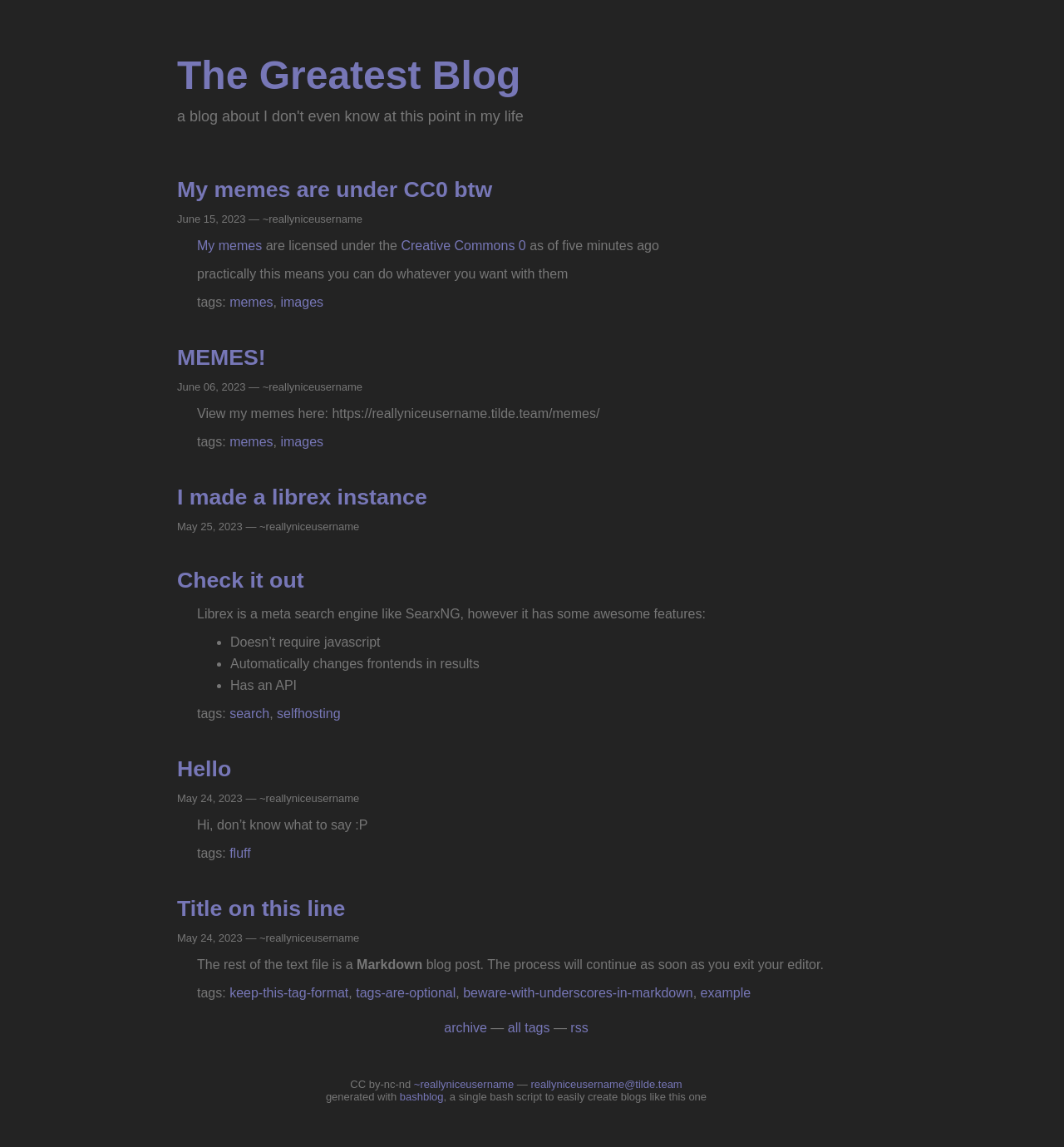Could you provide the bounding box coordinates for the portion of the screen to click to complete this instruction: "View the 'Creative Commons 0' license"?

[0.377, 0.208, 0.494, 0.22]